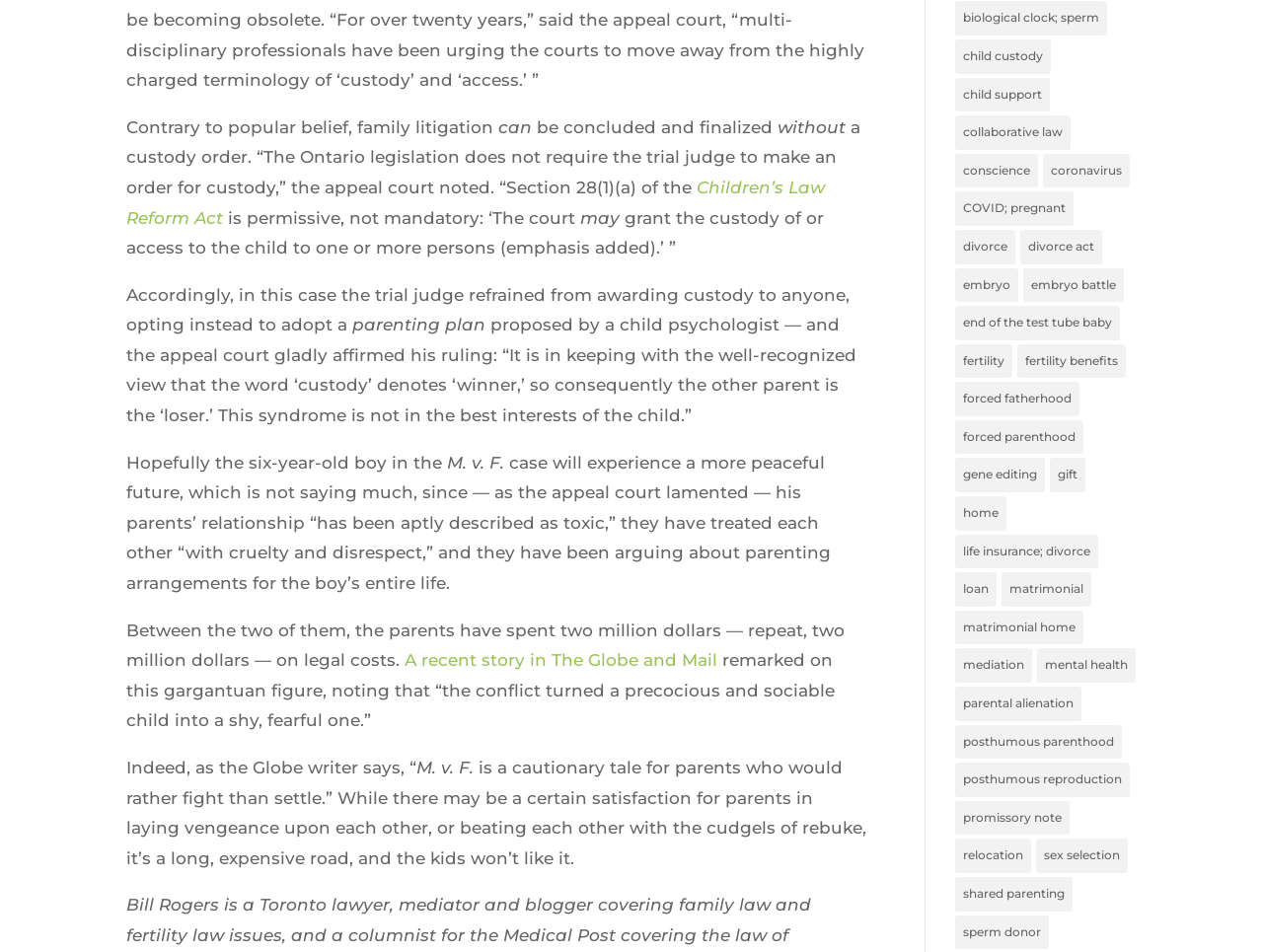Locate the bounding box of the user interface element based on this description: "biological clock; sperm".

[0.756, 0.001, 0.877, 0.037]